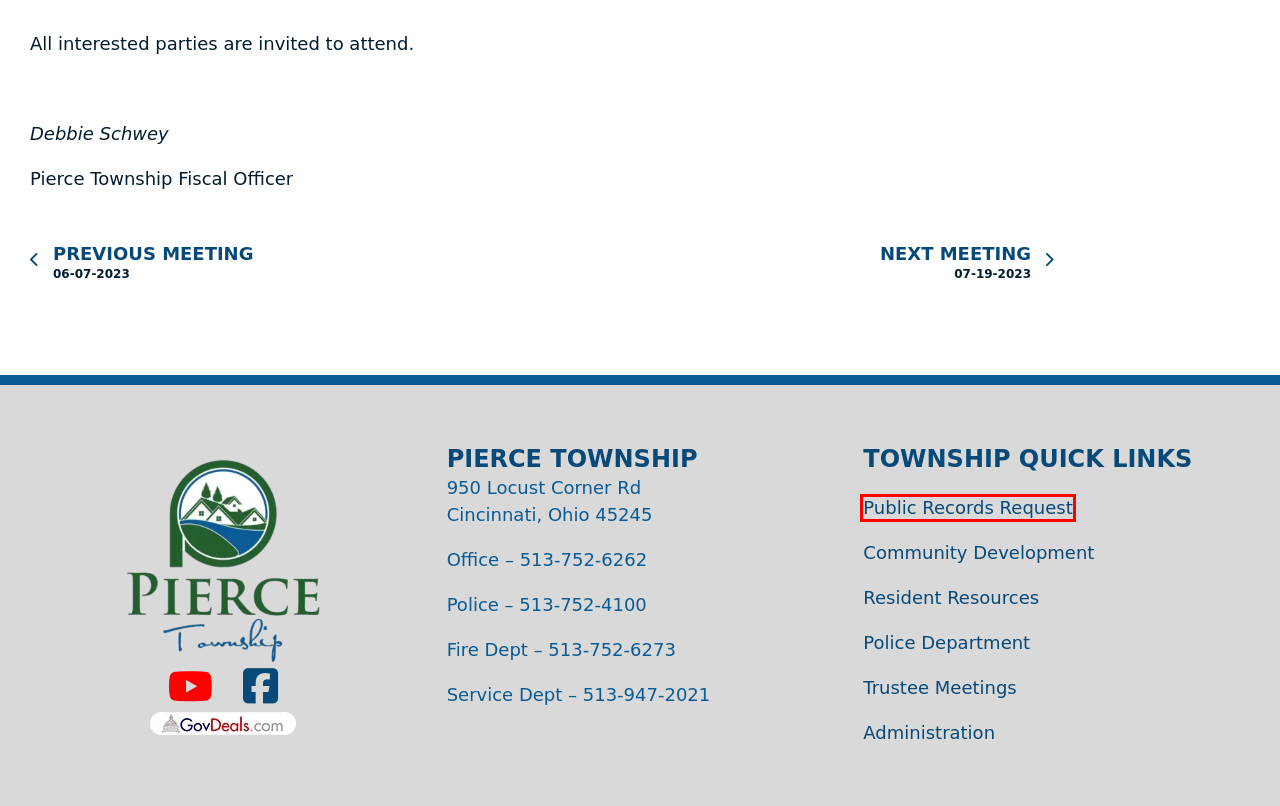Please examine the screenshot provided, which contains a red bounding box around a UI element. Select the webpage description that most accurately describes the new page displayed after clicking the highlighted element. Here are the candidates:
A. Pierce Township Ohio - Pierce Township
B. Resident Resources - Pierce Township
C. Public Records Request - Pierce Township
D. Administration - Pierce Township
E. Trustee Meetings - Pierce Township
F. Trustee Meeting-07-19-2023 - Pierce Township
G. Police Department - Pierce Township
H. Trustee Meeting-06-07-2023 - Pierce Township

C